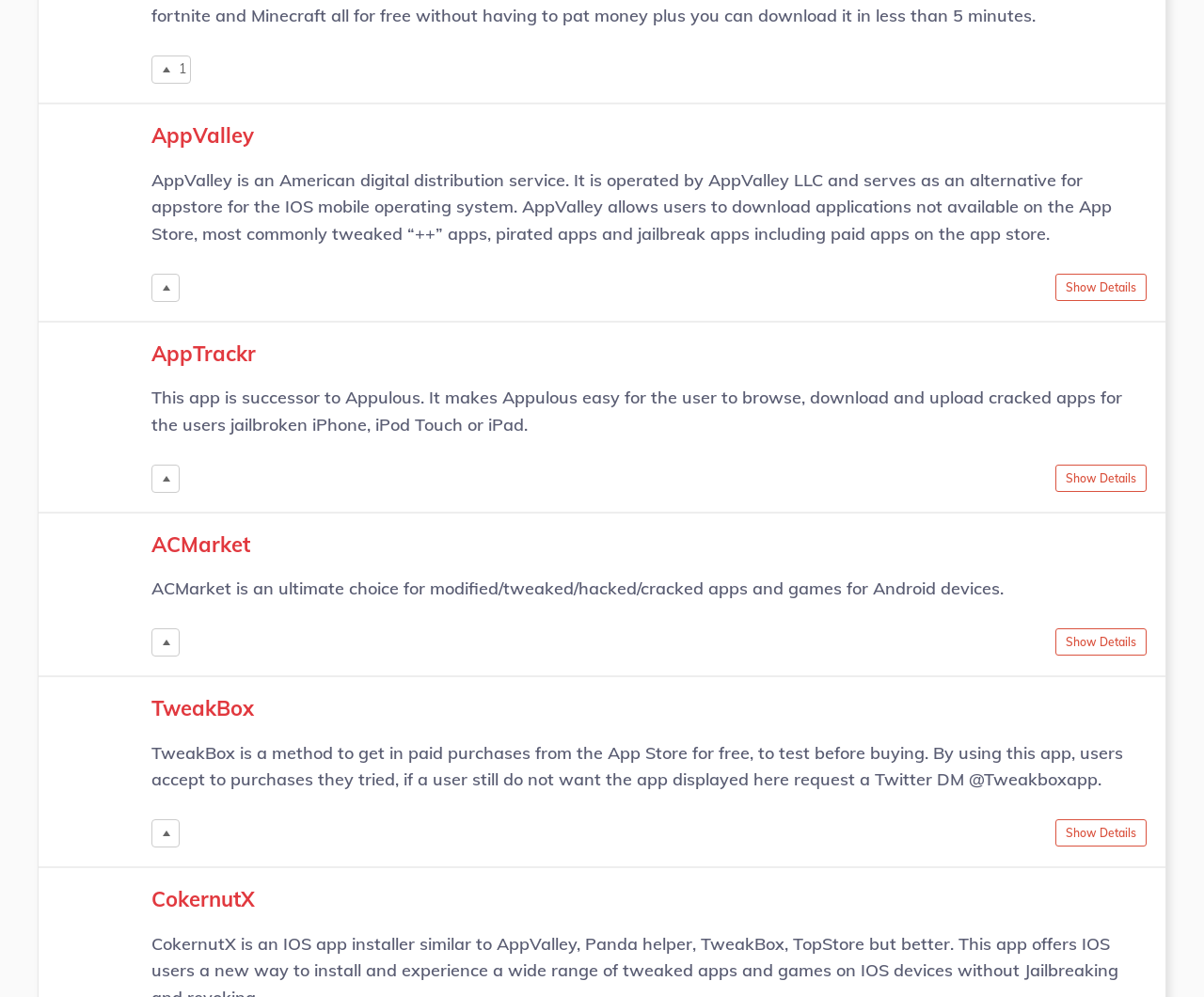Please determine the bounding box coordinates of the element's region to click in order to carry out the following instruction: "View ACMarket". The coordinates should be four float numbers between 0 and 1, i.e., [left, top, right, bottom].

[0.126, 0.533, 0.208, 0.559]